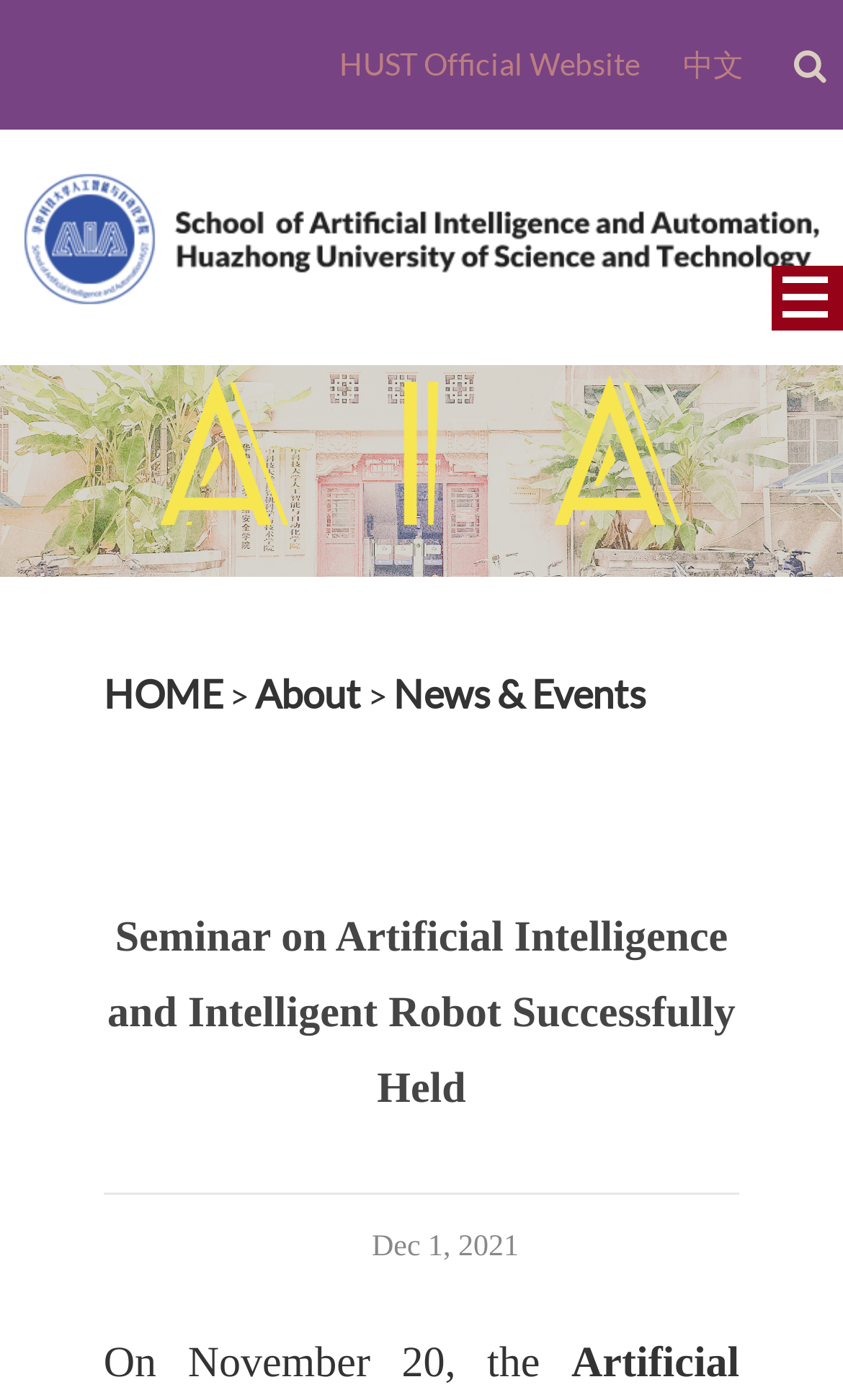Answer the following query with a single word or phrase:
What is the name of the university?

Huazhong University of Science and Technology